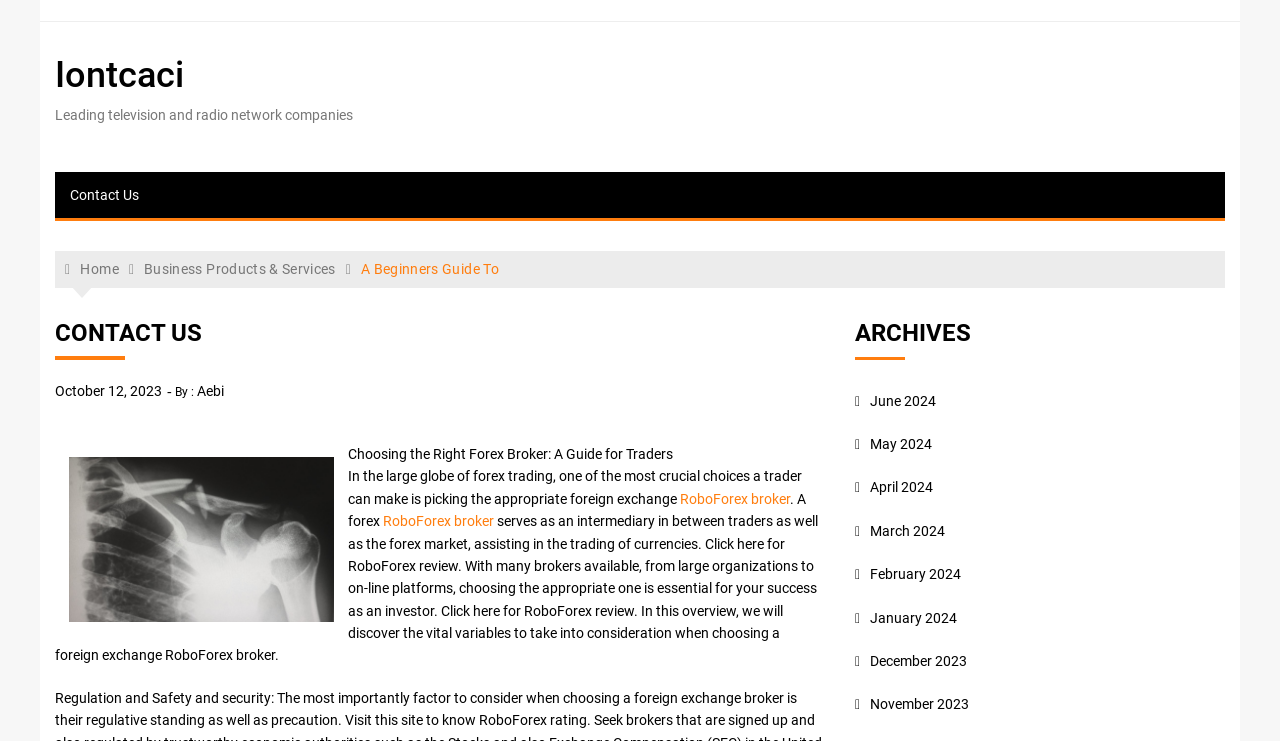Can you find the bounding box coordinates for the element to click on to achieve the instruction: "View Telephone Opening Hours"?

None